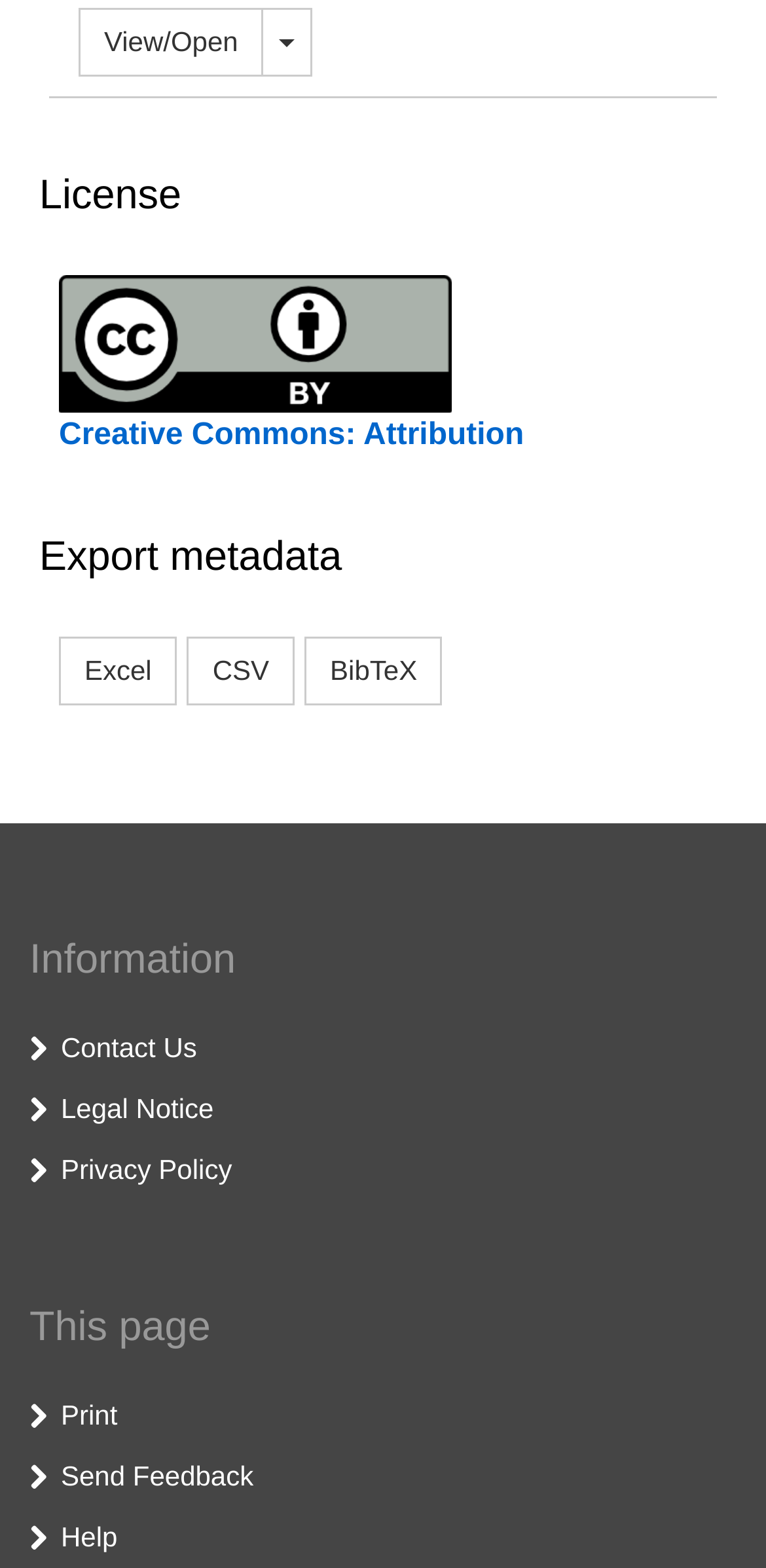Respond to the following question using a concise word or phrase: 
How many links are there under 'Information'?

3